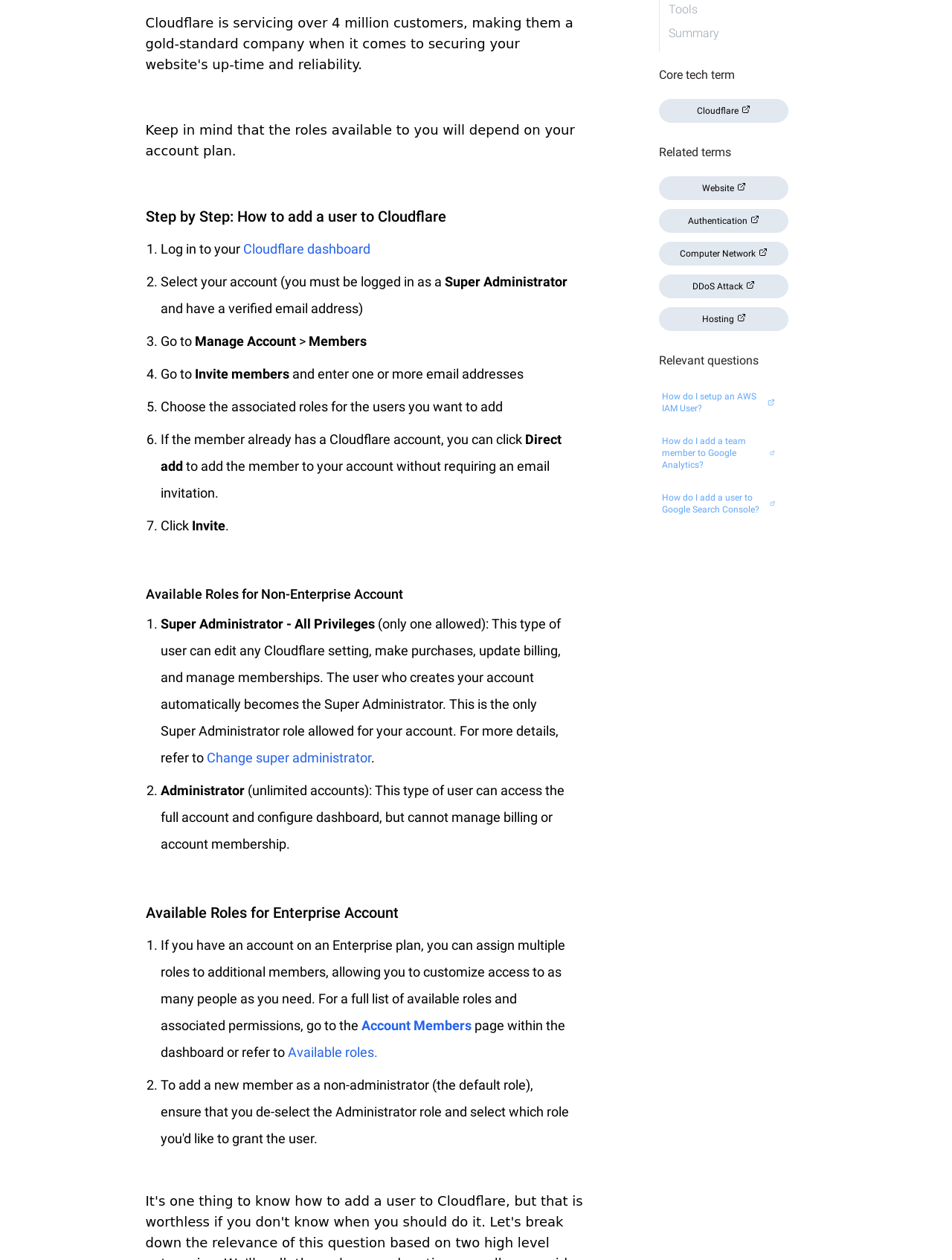Predict the bounding box coordinates for the UI element described as: "Ascension Help Blog". The coordinates should be four float numbers between 0 and 1, presented as [left, top, right, bottom].

None